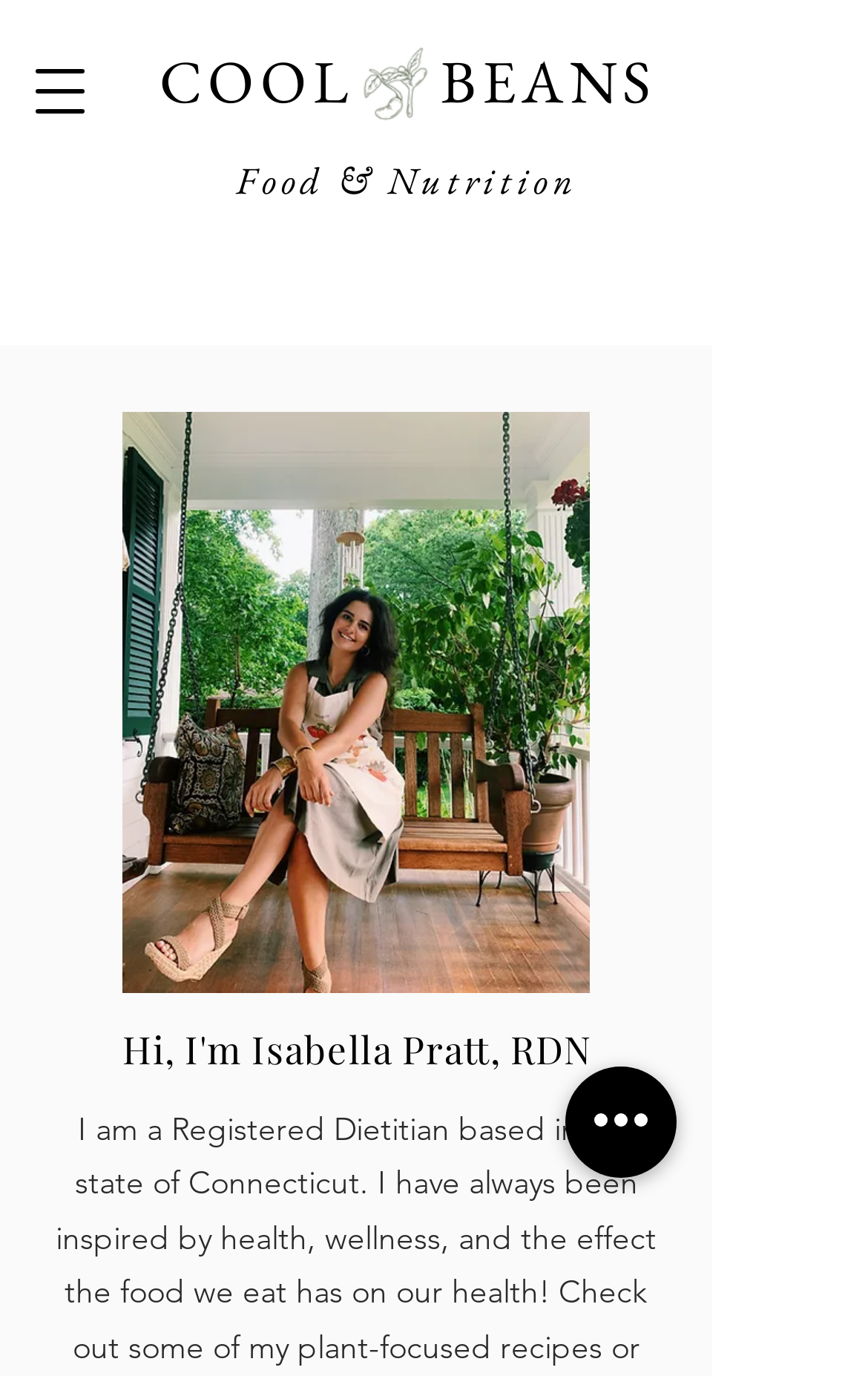Using the given description, provide the bounding box coordinates formatted as (top-left x, top-left y, bottom-right x, bottom-right y), with all values being floating point numbers between 0 and 1. Description: aria-label="Quick actions"

[0.651, 0.775, 0.779, 0.856]